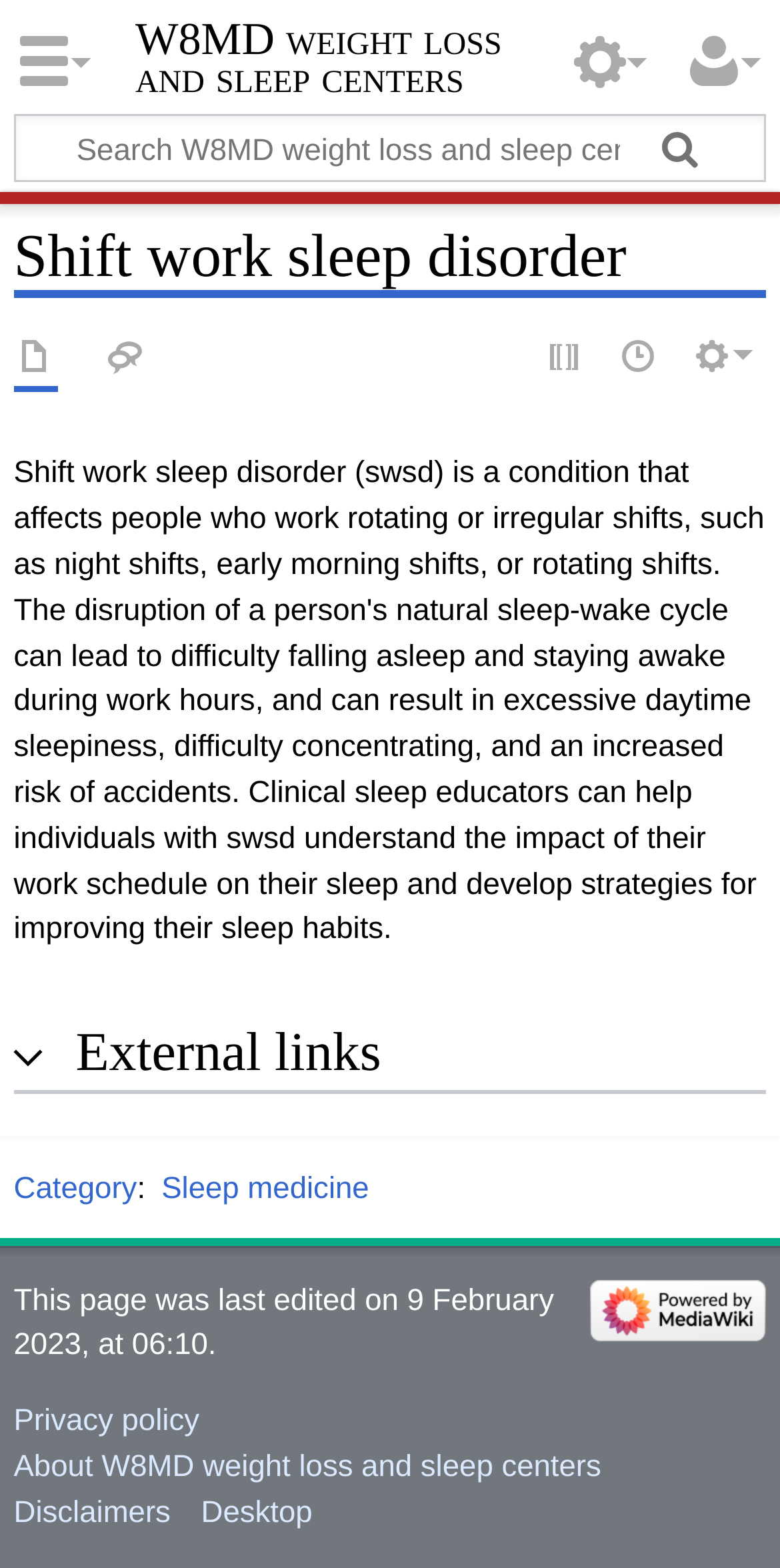What is the name of the software powering the website?
Based on the image, answer the question in a detailed manner.

I found the answer by looking at the link element with the text 'Powered by MediaWiki' at the bottom of the page, which suggests that MediaWiki is the software powering the website.